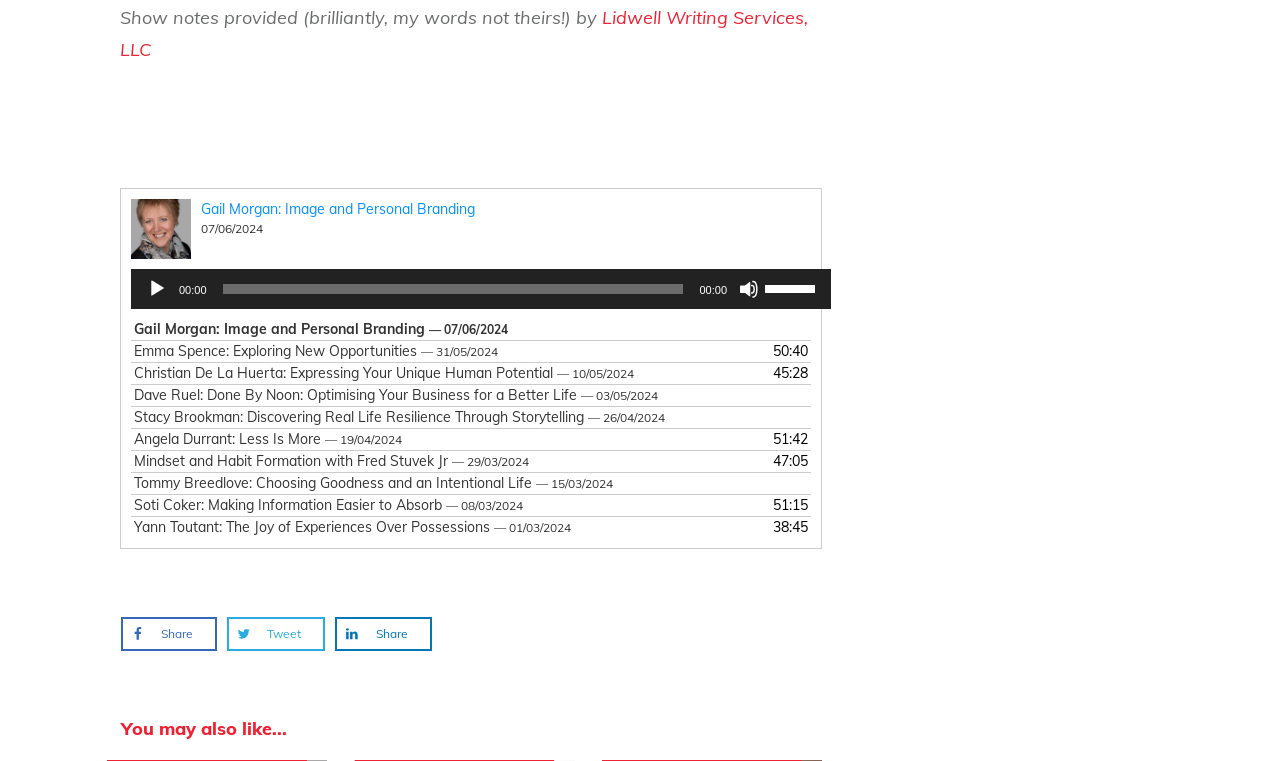Please respond in a single word or phrase: 
What is the name of the image and personal branding service?

Gail Morgan